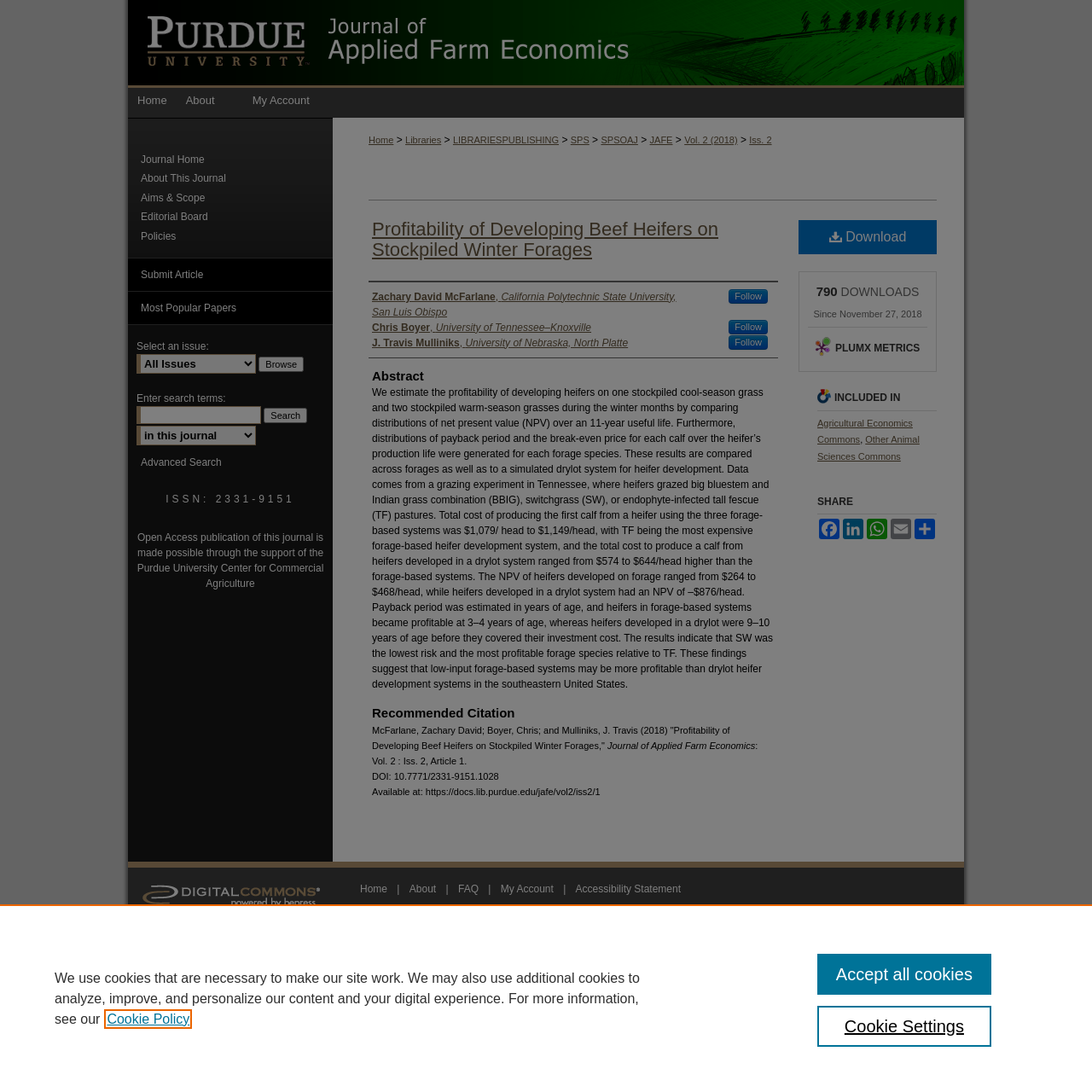Create a detailed description of the webpage's content and layout.

The webpage is an academic article titled "Profitability of Developing Beef Heifers on Stockpiled Winter Forages" by Zachary David McFarlane, Chris Boyer, et al. The article is published in the Journal of Applied Farm Economics, Volume 2, Issue 2.

At the top of the page, there is a menu link and a navigation bar with links to "Home", "About", and "My Account". Below this, there is a breadcrumb navigation bar showing the path from "Home" to "Libraries" to "Publishing" to "SPS" to "JAFE" to "Vol. 2 (2018)" to "Iss. 2".

The main content of the page is divided into sections. The first section is the article title and authors, followed by an abstract that summarizes the article's content. The abstract discusses the profitability of developing heifers on stockpiled cool-season grass and two stockpiled warm-season grasses during the winter months.

Below the abstract, there are sections for "Recommended Citation", "Authors", and "Abstract". The "Recommended Citation" section provides a formatted citation for the article, including the authors, title, journal, volume, issue, and DOI. The "Authors" section lists the authors of the article, with links to their profiles. The "Abstract" section is a repeat of the abstract text.

On the right side of the page, there are links to "Download" the article, as well as metrics on the number of downloads and views. There is also a section titled "INCLUDED IN" that lists the article's inclusion in various collections, such as "Agricultural Economics Commons" and "Other Animal Sciences Commons". Below this, there are links to share the article on social media platforms.

At the bottom of the page, there are links to "Journal Home", "About This Journal", "Aims & Scope", "Editorial Board", and "Policies". There is also a search bar and a link to "Advanced Search". The page ends with a copyright notice and a link to the Purdue University Center for Commercial Agriculture.